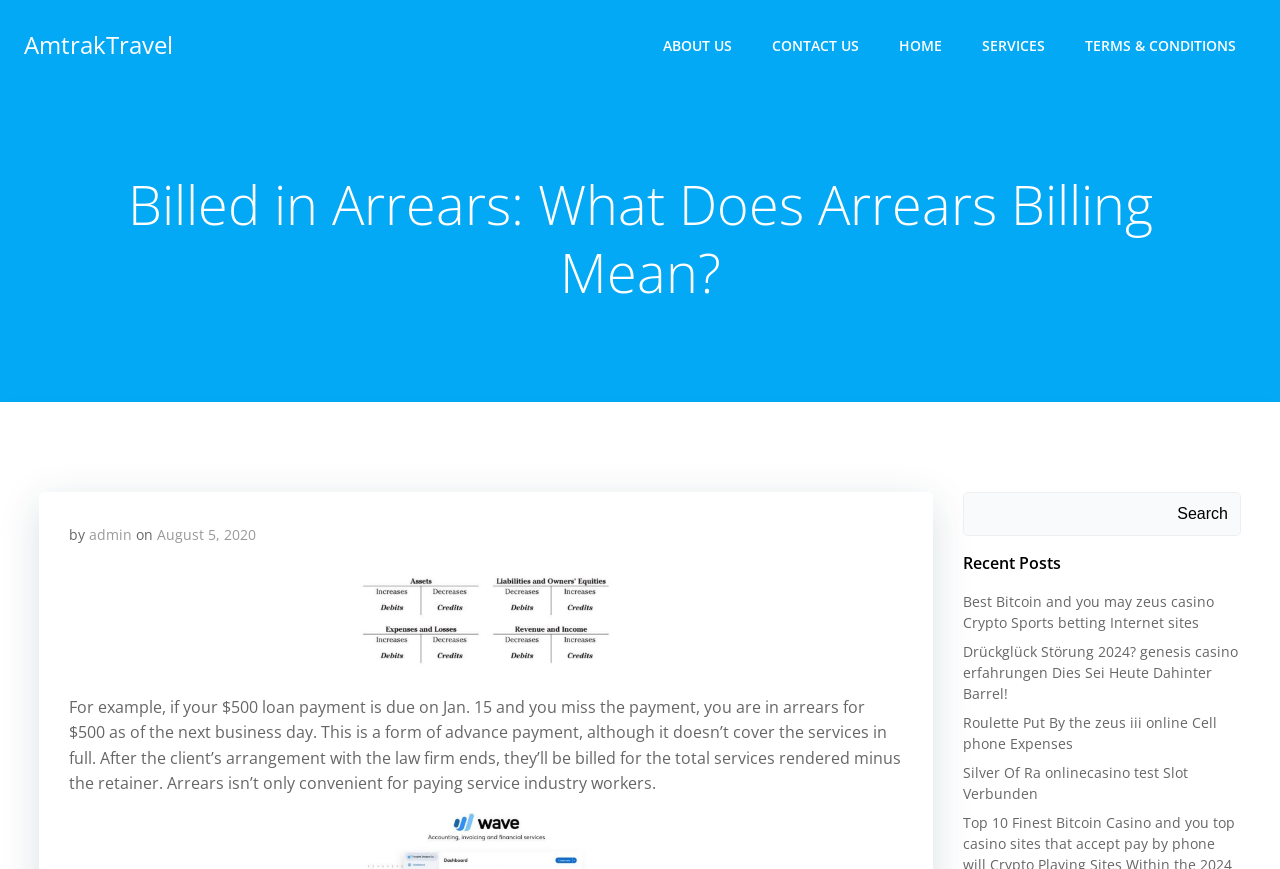Find the bounding box coordinates of the element to click in order to complete the given instruction: "Search for something."

None